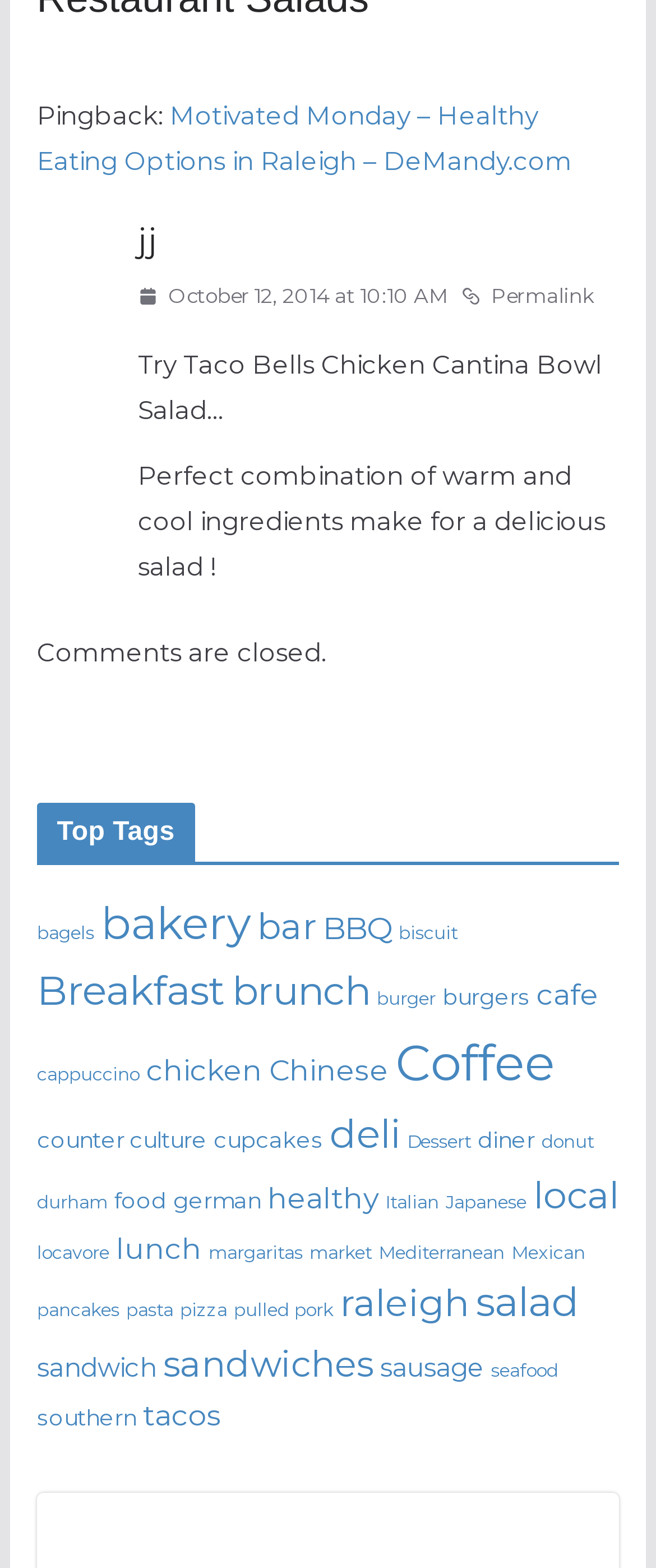How many items are in the 'Breakfast' category?
Refer to the image and answer the question using a single word or phrase.

12 items